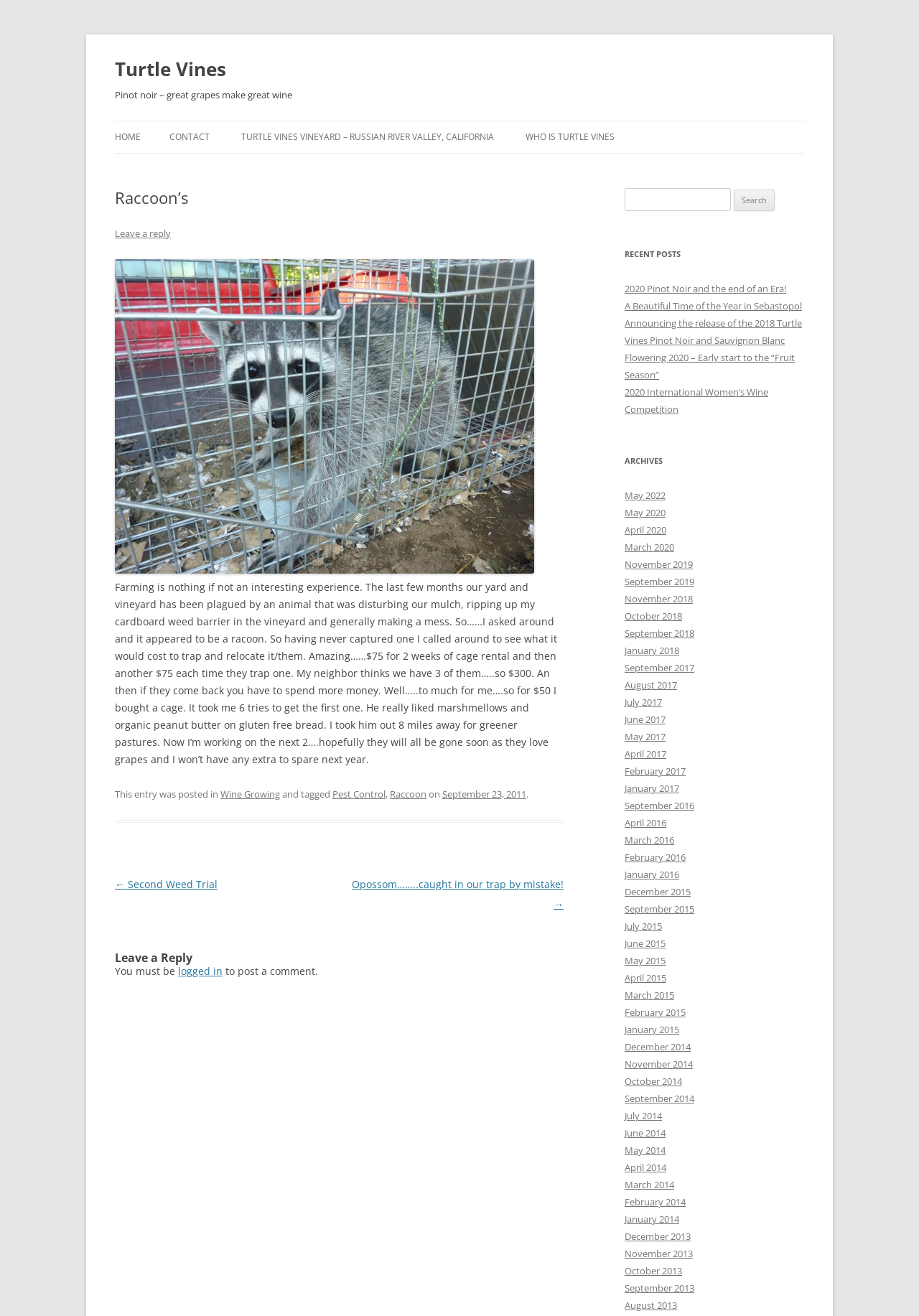Look at the image and write a detailed answer to the question: 
How many recent posts are listed?

I found the answer by counting the number of links under the 'RECENT POSTS' heading, which are 5 in total.